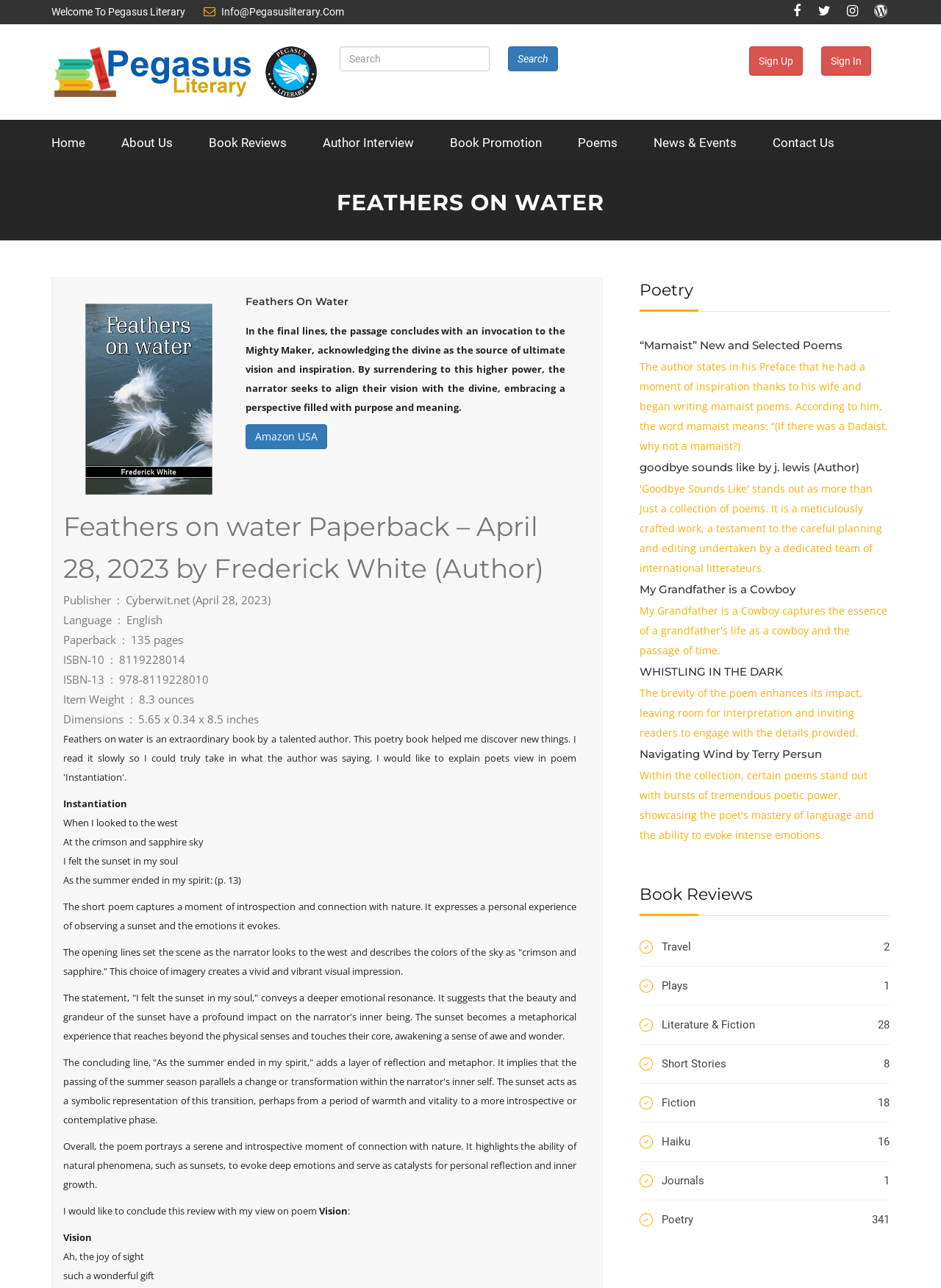What is the title of the book reviewed on this page?
Relying on the image, give a concise answer in one word or a brief phrase.

Feathers on water